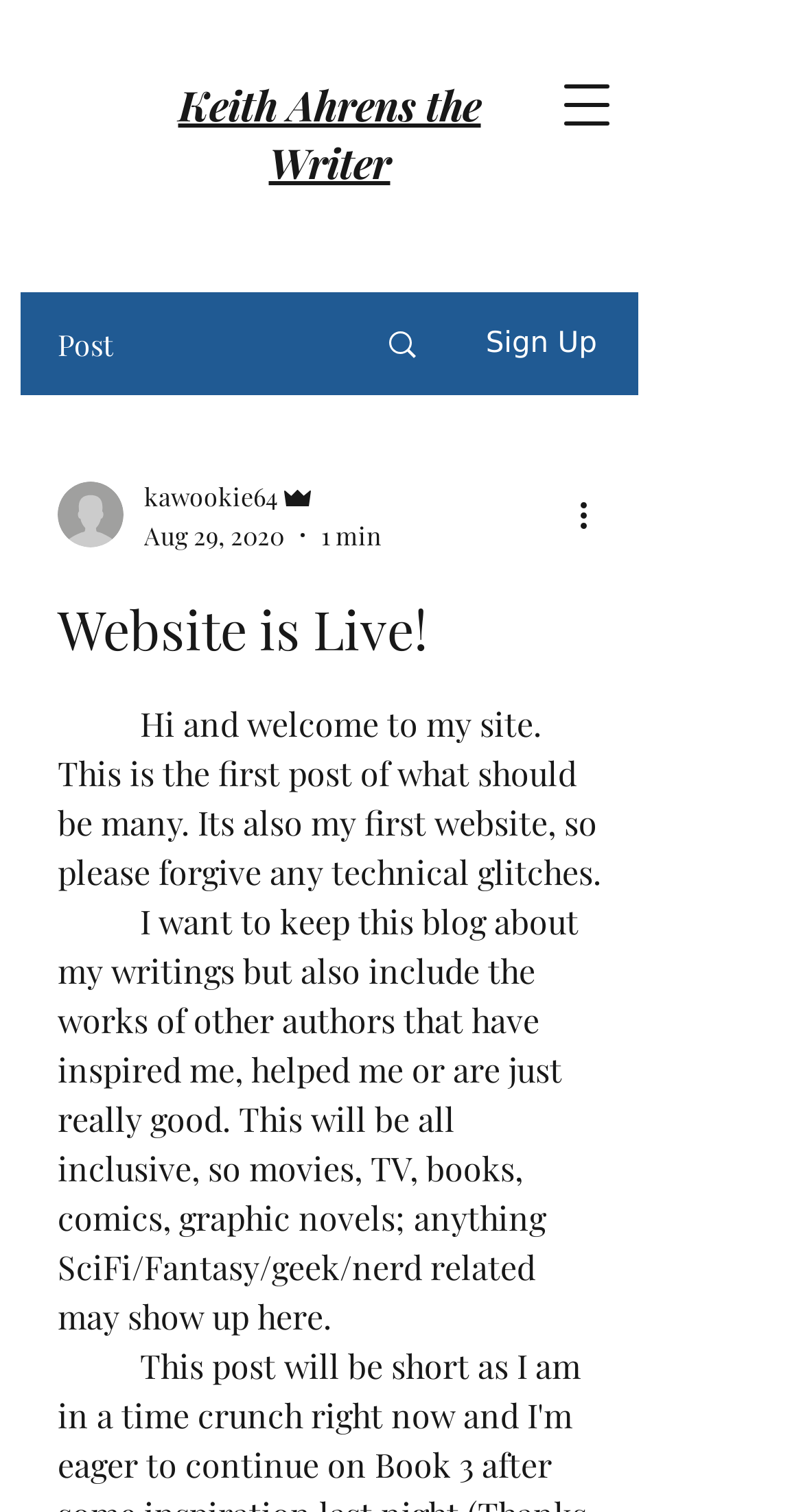Provide a one-word or short-phrase answer to the question:
What is the estimated reading time of the first post?

1 min